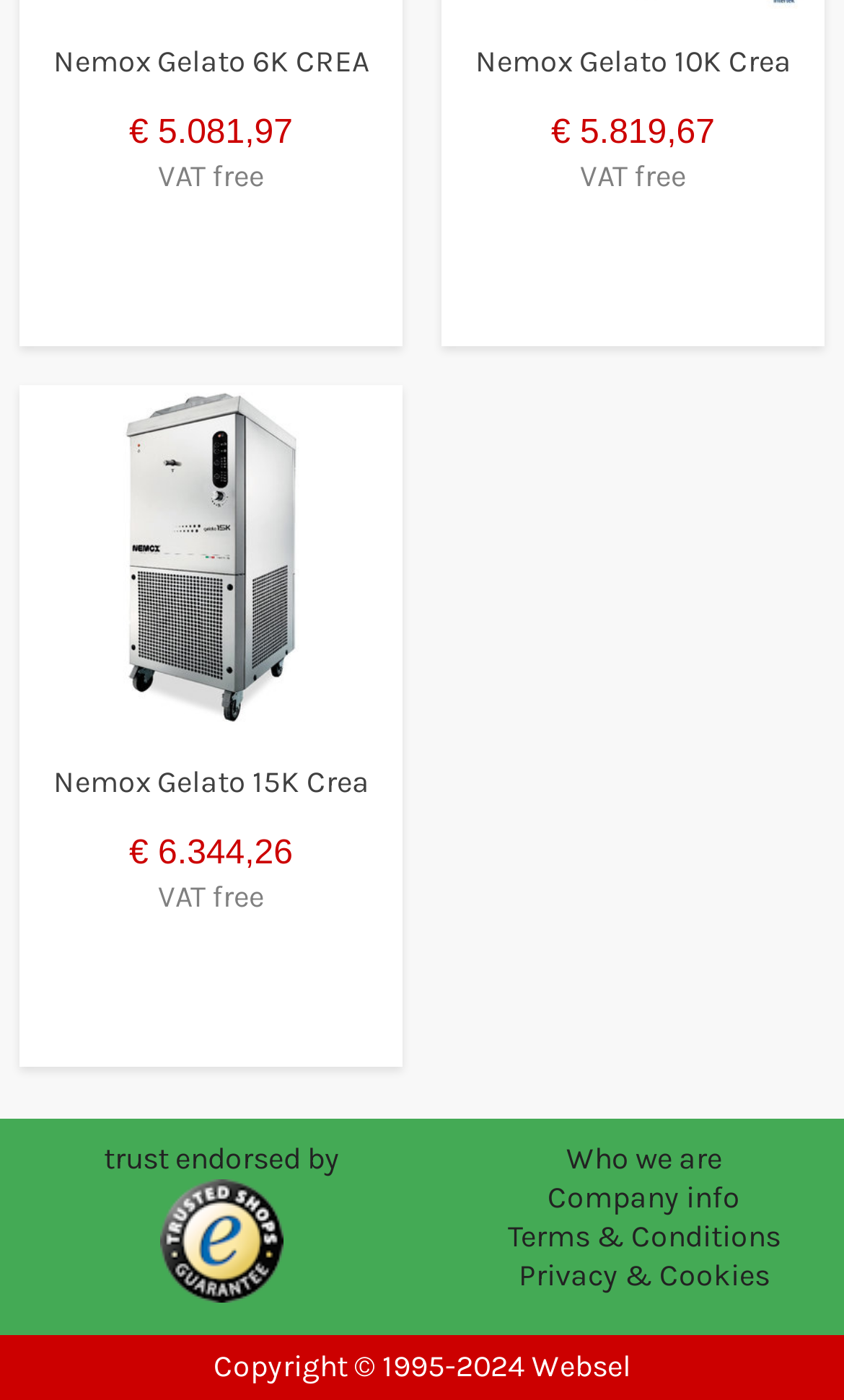Identify the bounding box coordinates of the area that should be clicked in order to complete the given instruction: "Read Terms & Conditions". The bounding box coordinates should be four float numbers between 0 and 1, i.e., [left, top, right, bottom].

[0.601, 0.87, 0.924, 0.896]